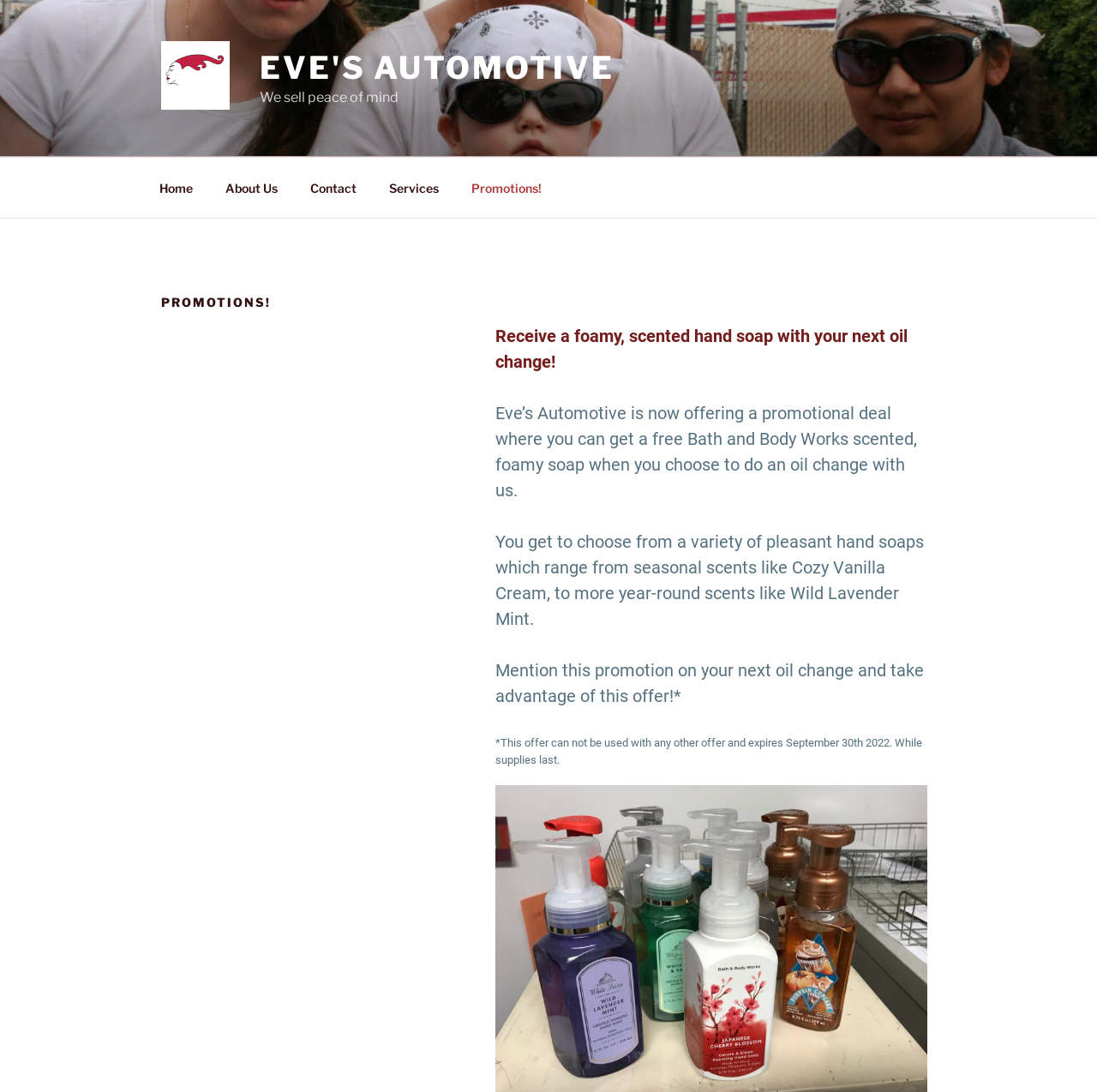Predict the bounding box of the UI element based on the description: "Home". The coordinates should be four float numbers between 0 and 1, formatted as [left, top, right, bottom].

[0.131, 0.153, 0.189, 0.191]